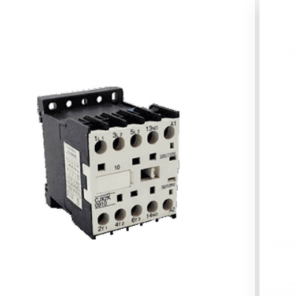Refer to the image and offer a detailed explanation in response to the question: What is a benefit of the contactor's compact design?

The compact design of the C19 Contactor makes it well-suited for use in environments where space is limited, allowing for its integration into modern electrical installations where space constraints may be an issue.